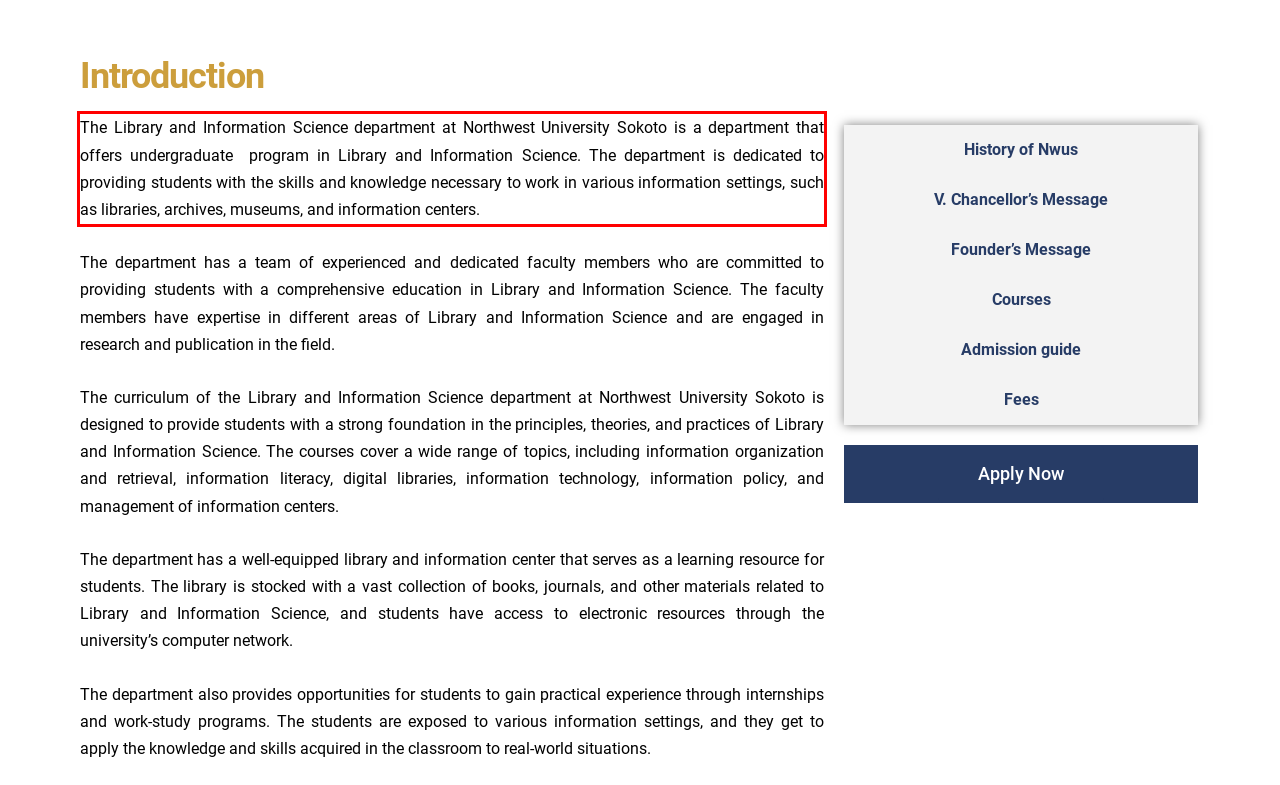Examine the screenshot of the webpage, locate the red bounding box, and generate the text contained within it.

The Library and Information Science department at Northwest University Sokoto is a department that offers undergraduate program in Library and Information Science. The department is dedicated to providing students with the skills and knowledge necessary to work in various information settings, such as libraries, archives, museums, and information centers.